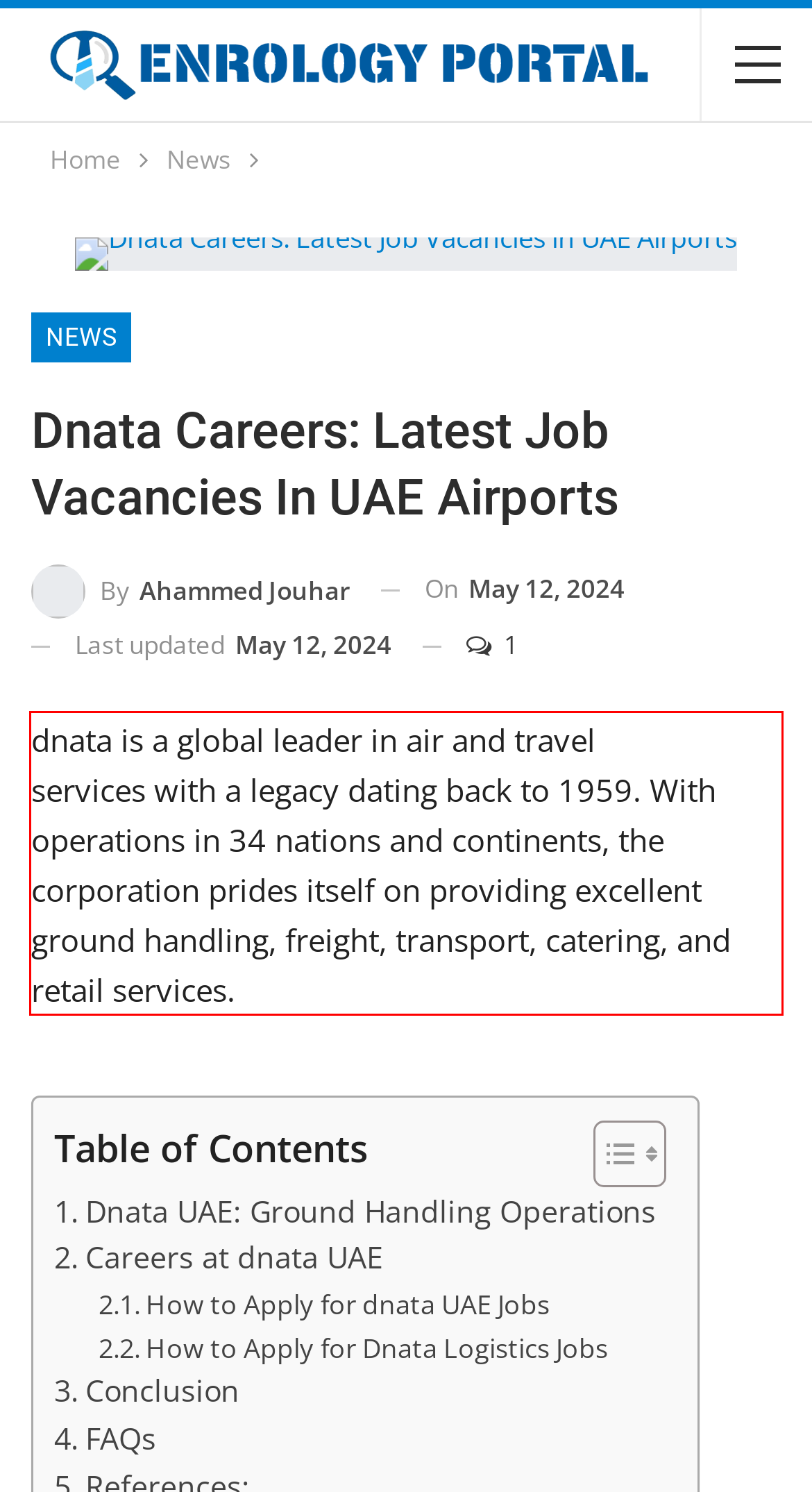Locate the red bounding box in the provided webpage screenshot and use OCR to determine the text content inside it.

dnata is a global leader in air and travel services with a legacy dating back to 1959. With operations in 34 nations and continents, the corporation prides itself on providing excellent ground handling, freight, transport, catering, and retail services.